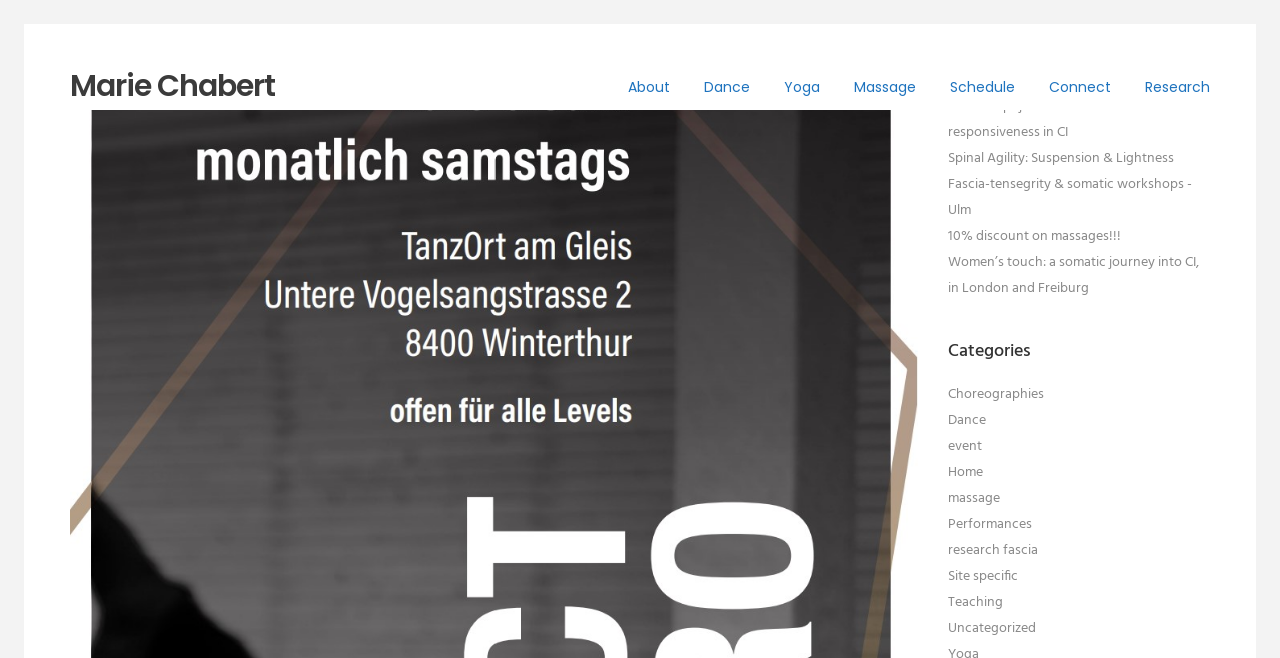Specify the bounding box coordinates of the area to click in order to execute this command: 'Click on Marie Chabert's profile'. The coordinates should consist of four float numbers ranging from 0 to 1, and should be formatted as [left, top, right, bottom].

[0.055, 0.107, 0.215, 0.153]